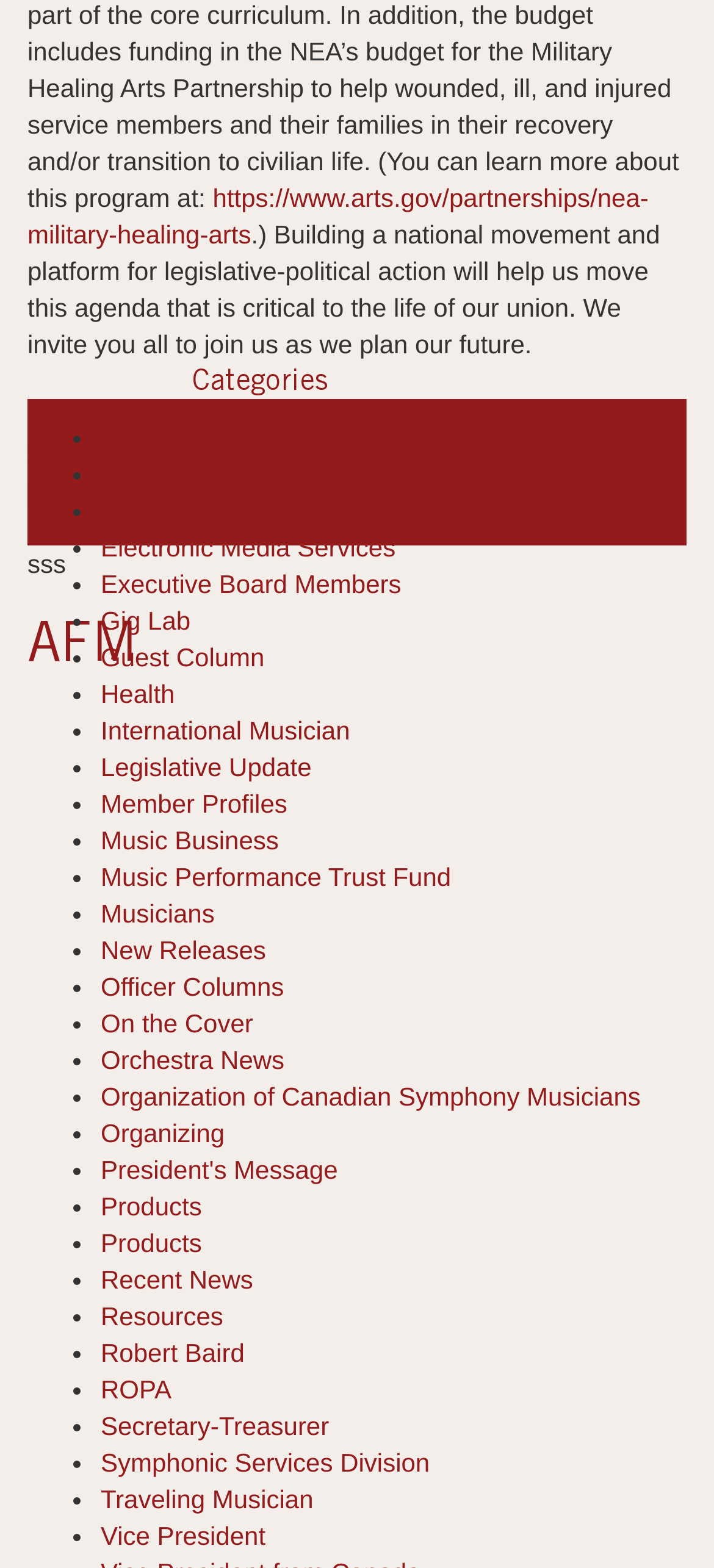Please answer the following question using a single word or phrase: 
What is the title of the first article listed?

Building a national movement